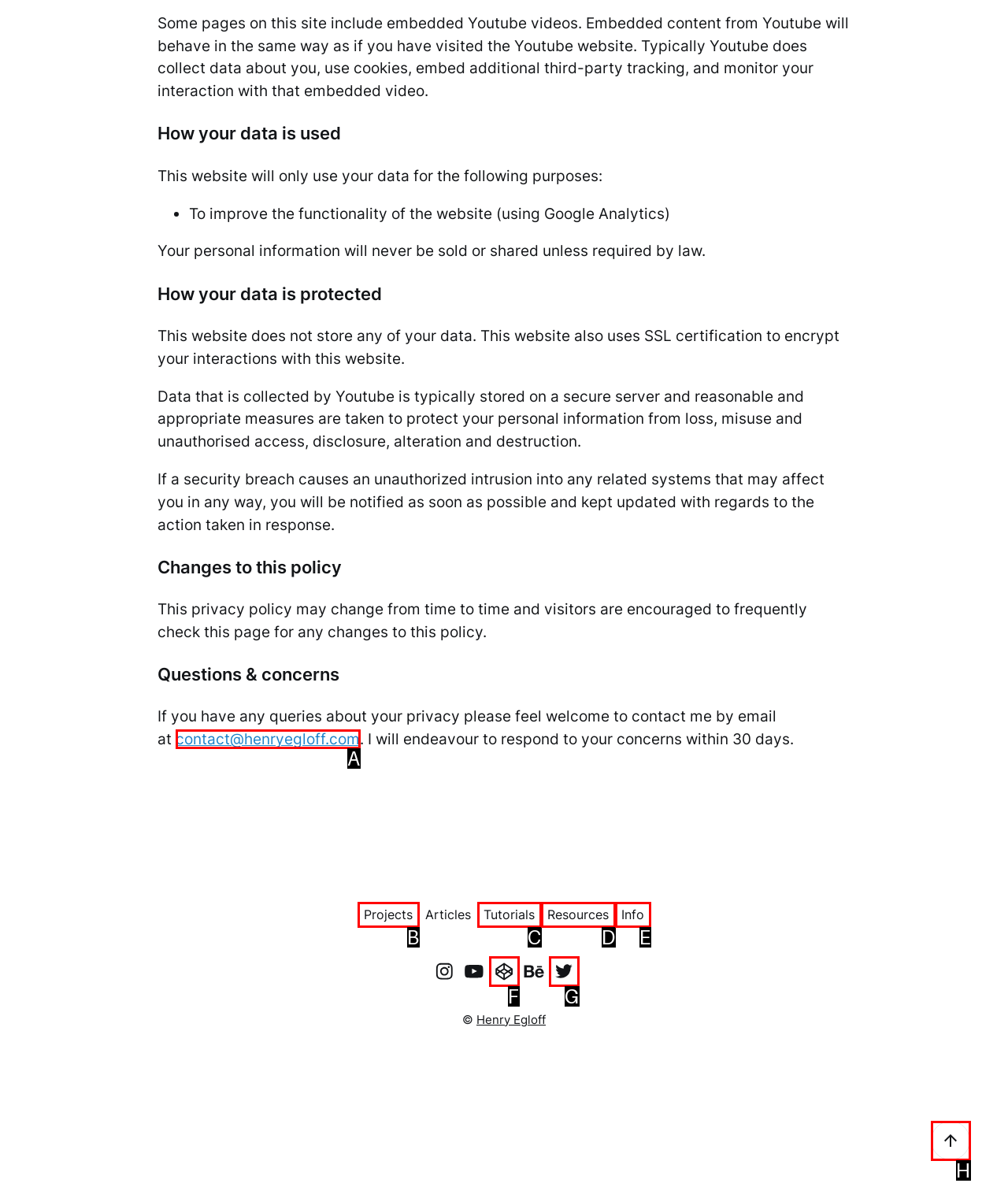Match the description: Google Scholar to the appropriate HTML element. Respond with the letter of your selected option.

None